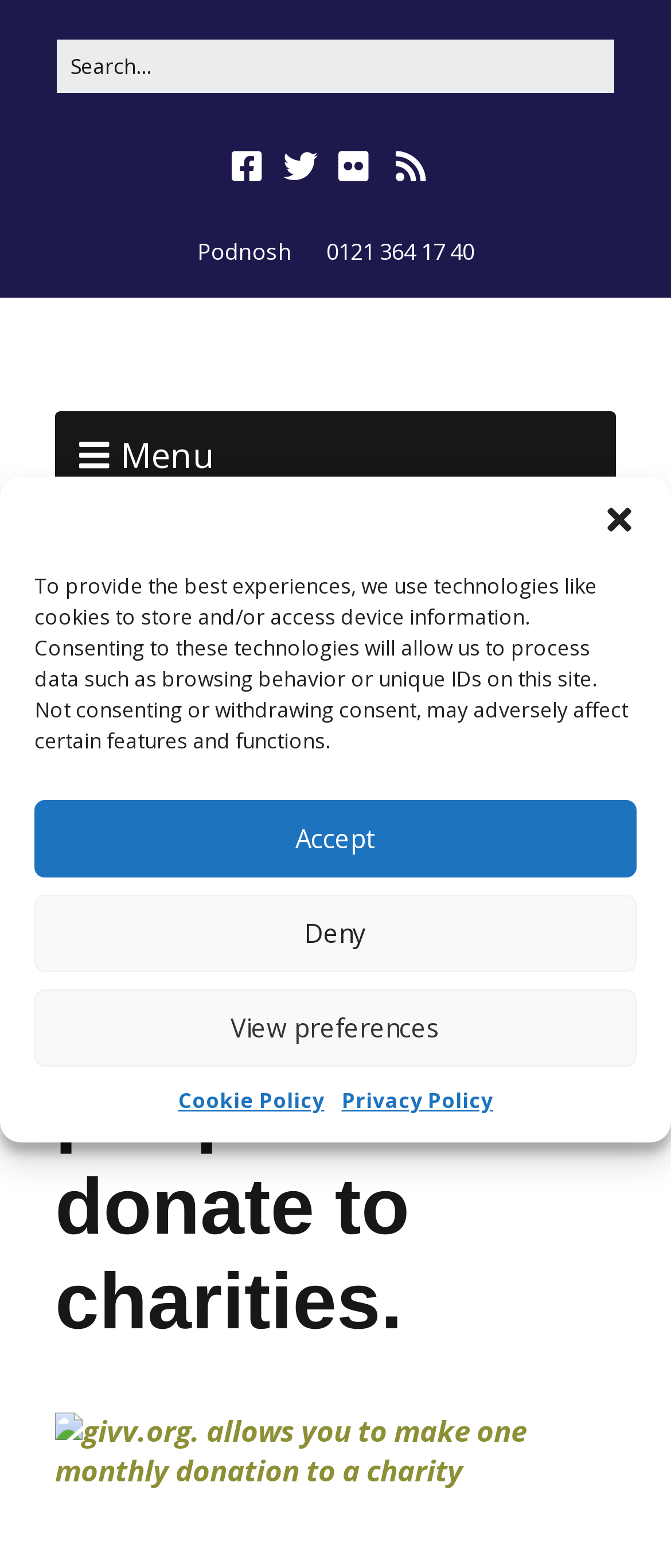Please provide the bounding box coordinate of the region that matches the element description: 16th February 2010. Coordinates should be in the format (top-left x, top-left y, bottom-right x, bottom-right y) and all values should be between 0 and 1.

[0.082, 0.447, 0.456, 0.466]